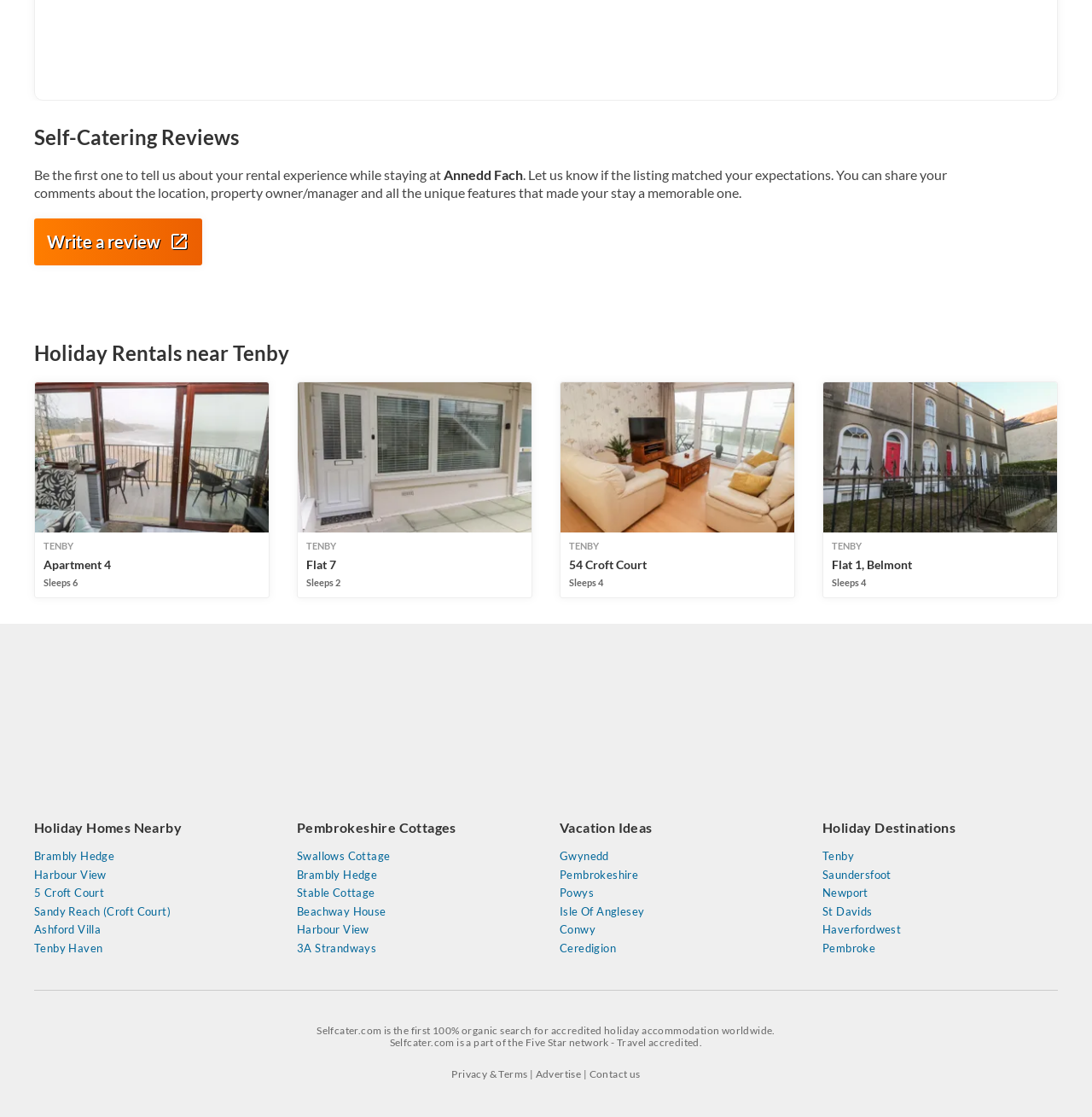Based on the element description 5 Croft Court, identify the bounding box of the UI element in the given webpage screenshot. The coordinates should be in the format (top-left x, top-left y, bottom-right x, bottom-right y) and must be between 0 and 1.

[0.031, 0.794, 0.247, 0.806]